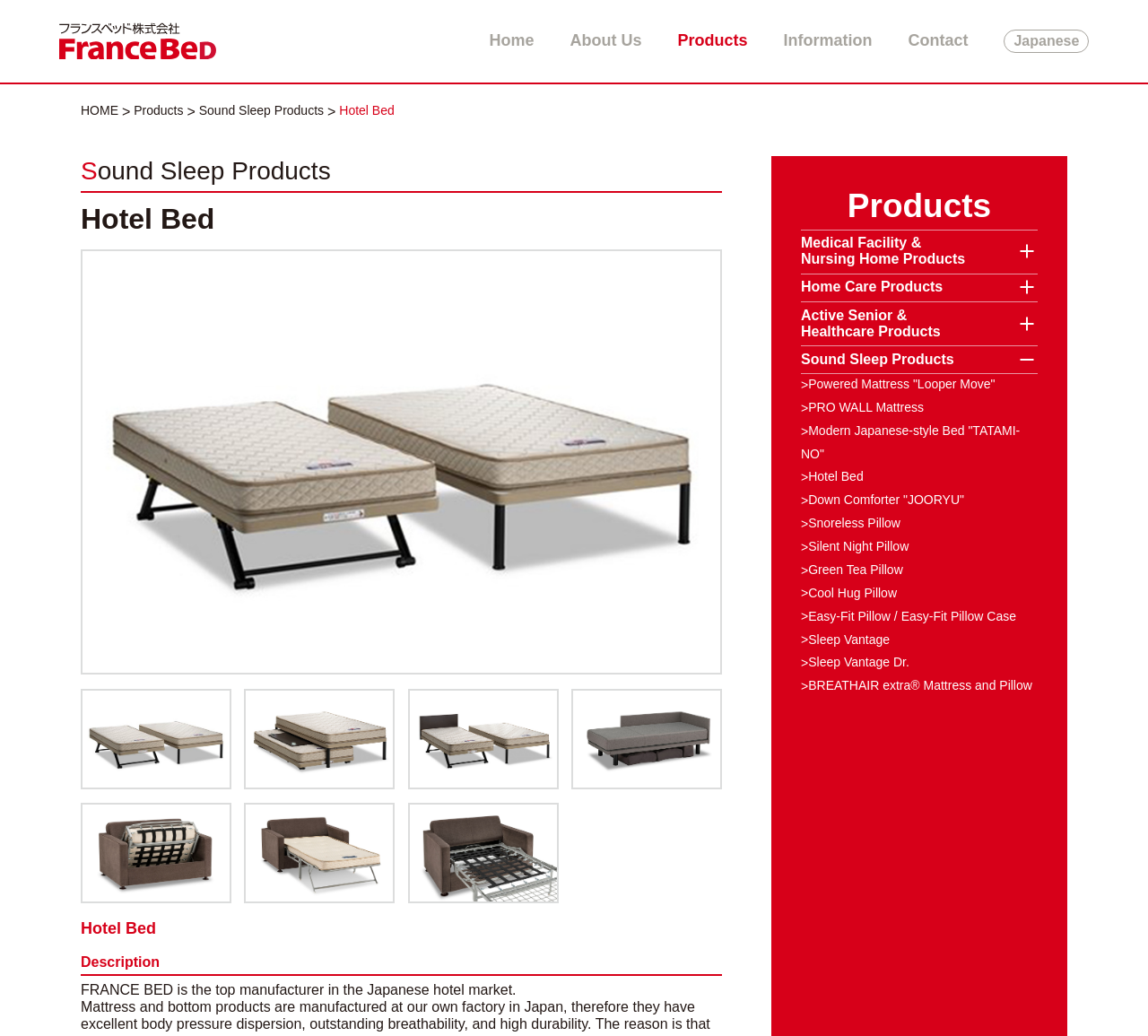Please specify the bounding box coordinates of the clickable region necessary for completing the following instruction: "switch to Japanese language". The coordinates must consist of four float numbers between 0 and 1, i.e., [left, top, right, bottom].

[0.875, 0.029, 0.949, 0.051]